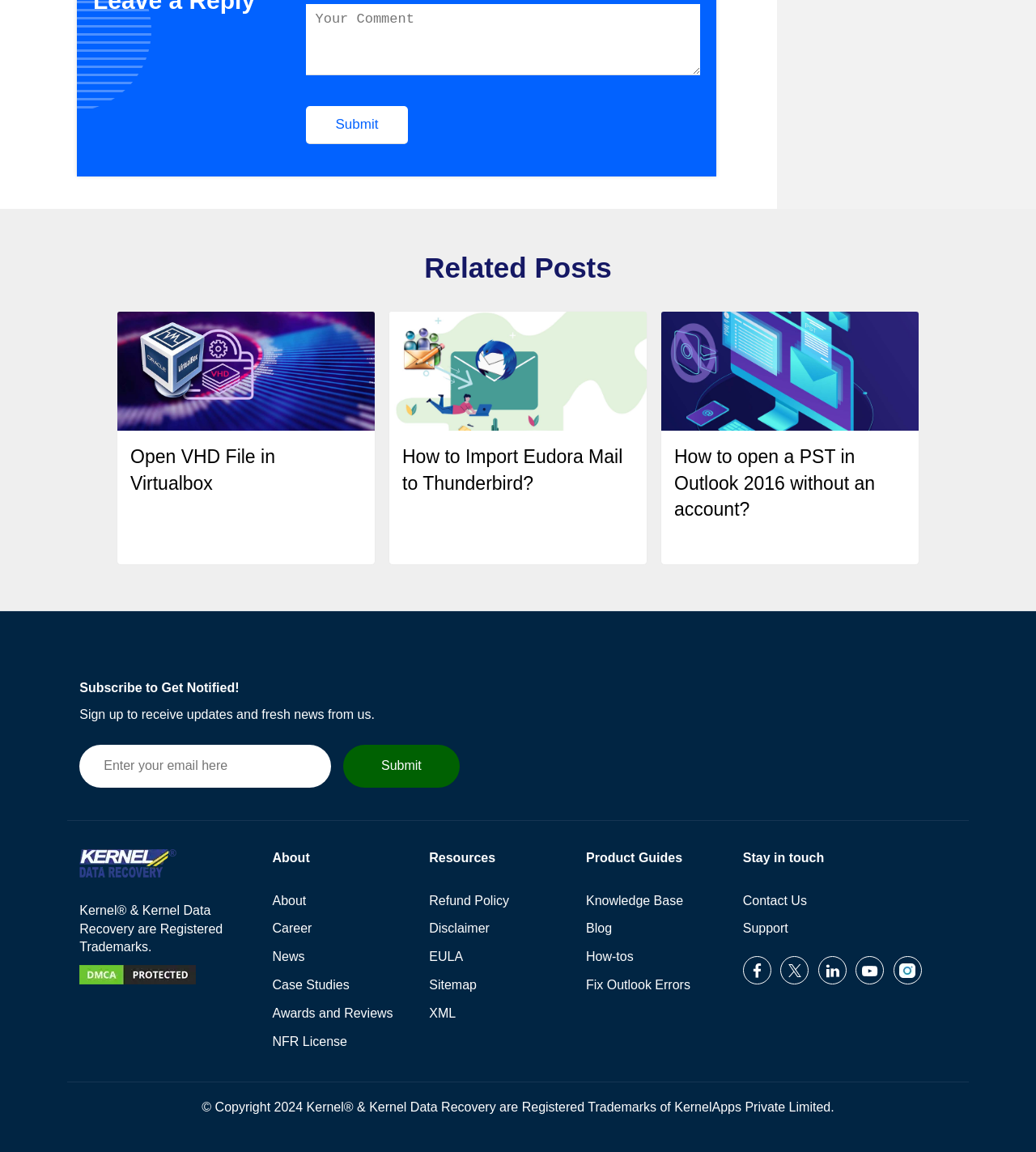Refer to the image and provide an in-depth answer to the question:
What is the purpose of the textbox at the top?

The textbox at the top is required and has a placeholder 'Enter your email here', indicating that it is used to enter an email address, likely for subscription or newsletter purposes.